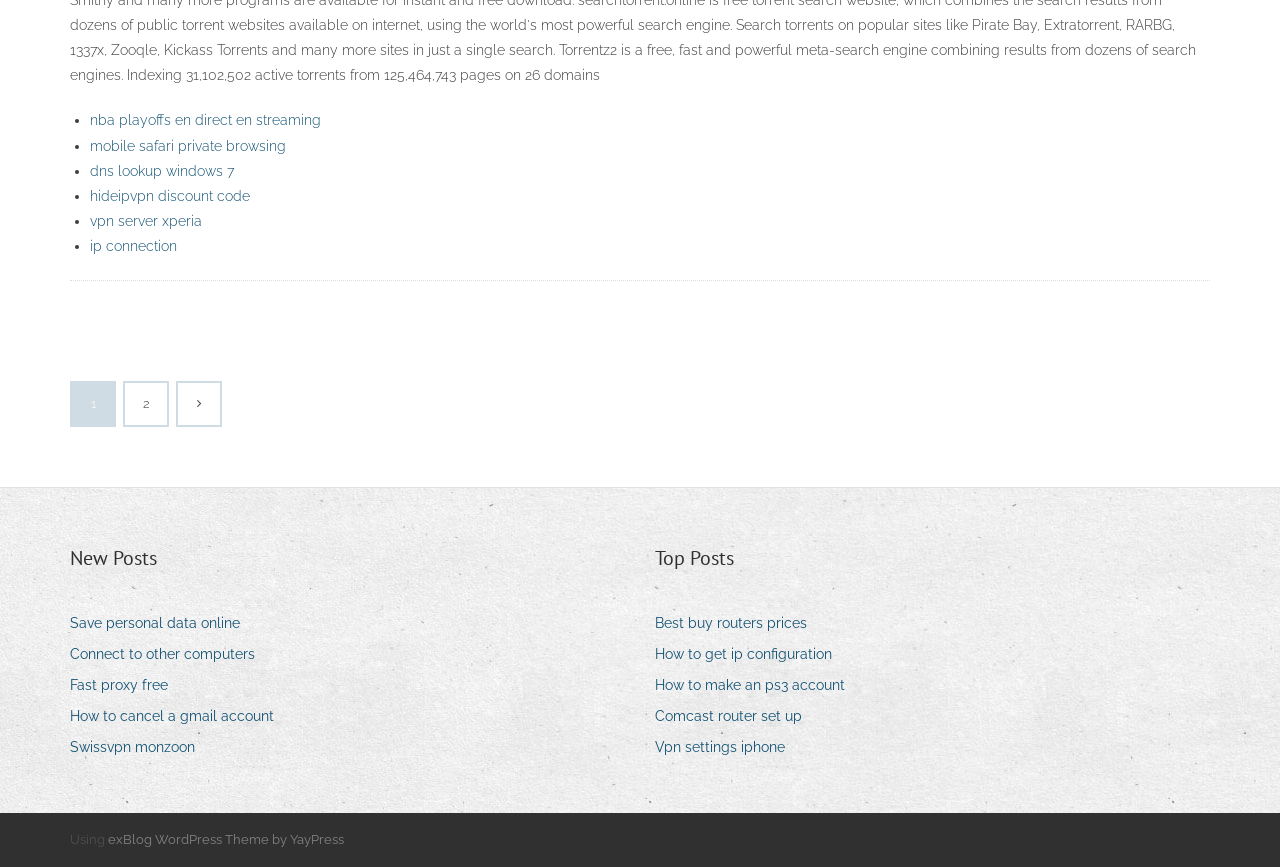What is the first link on the webpage?
Based on the visual, give a brief answer using one word or a short phrase.

nba playoffs en direct en streaming